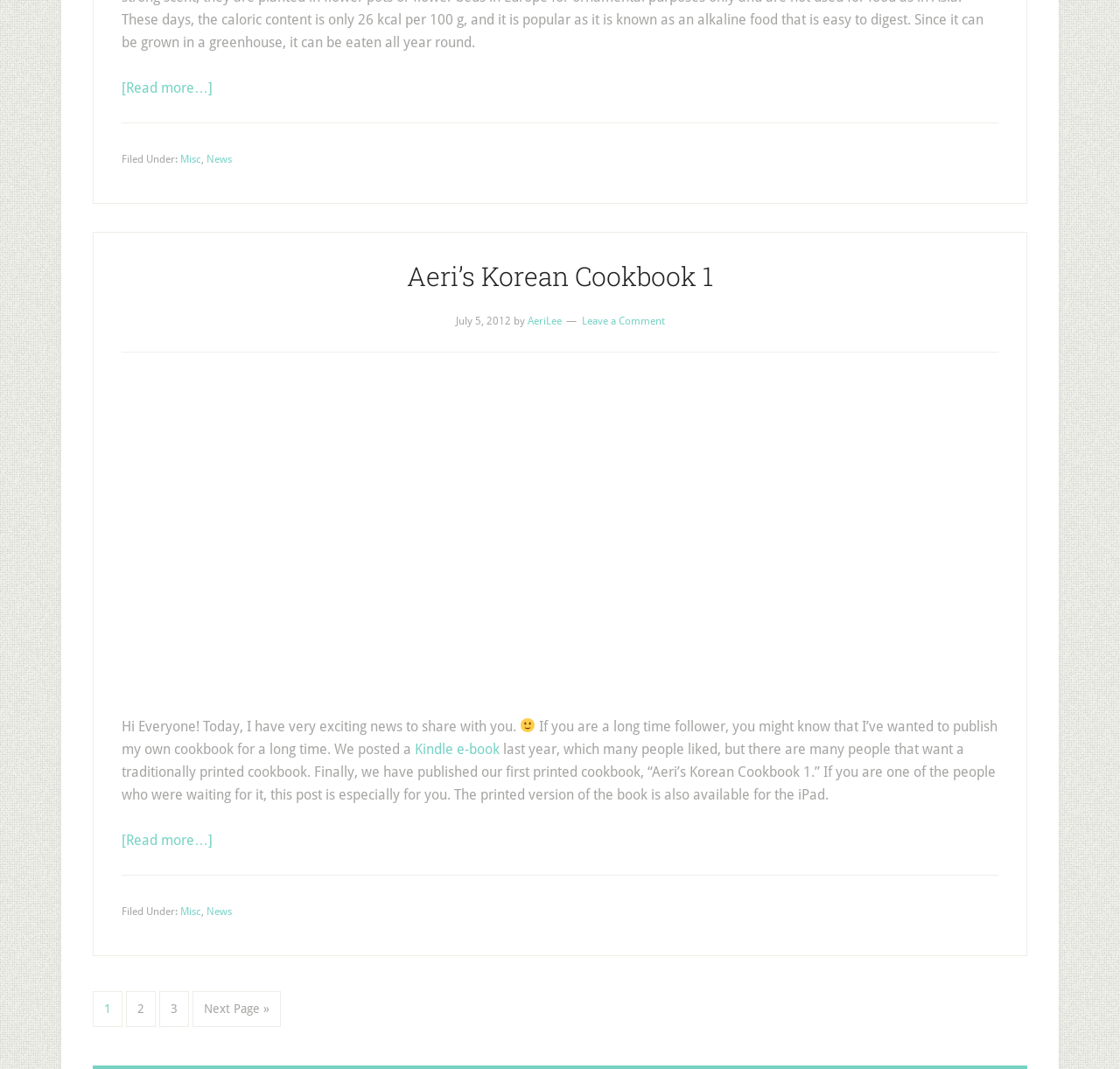Determine the bounding box coordinates of the section I need to click to execute the following instruction: "Click on the 'Next Page »' link". Provide the coordinates as four float numbers between 0 and 1, i.e., [left, top, right, bottom].

[0.172, 0.927, 0.251, 0.961]